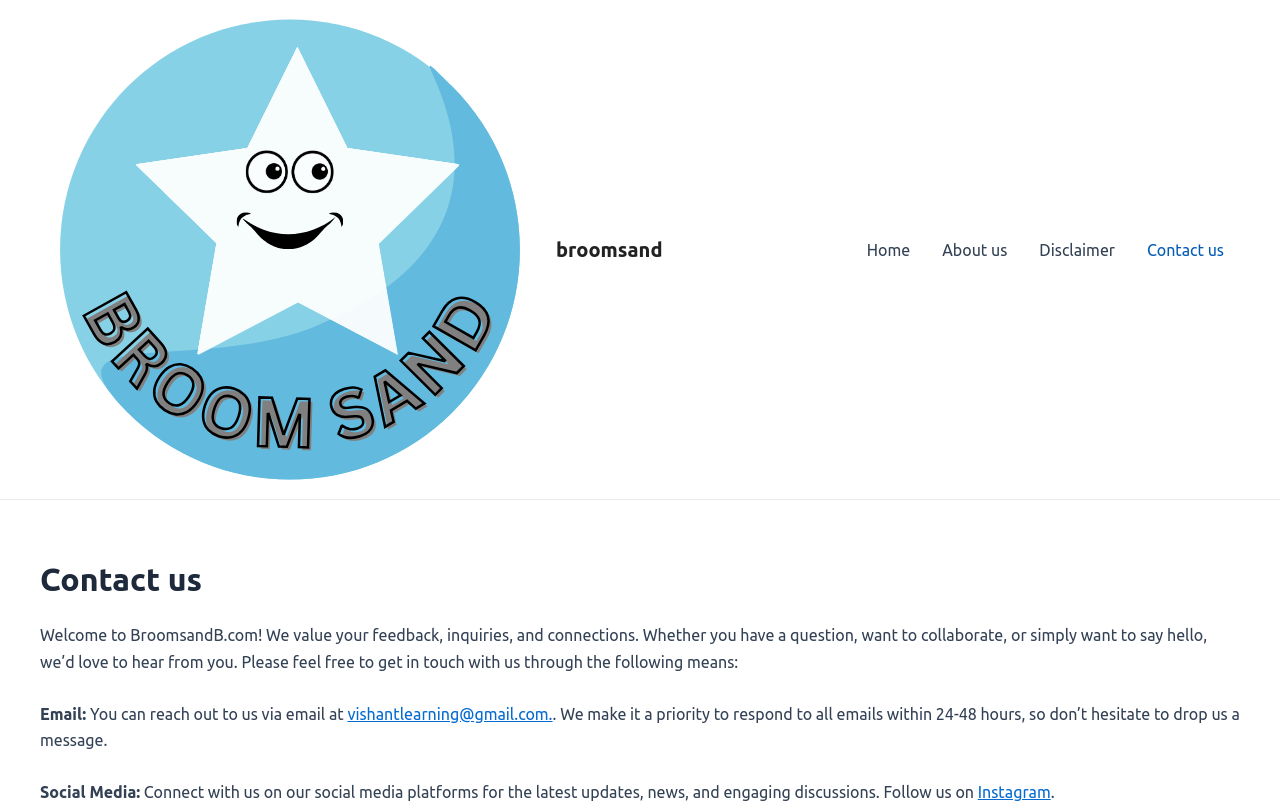Using the description: "Disclaimer", identify the bounding box of the corresponding UI element in the screenshot.

[0.799, 0.291, 0.884, 0.329]